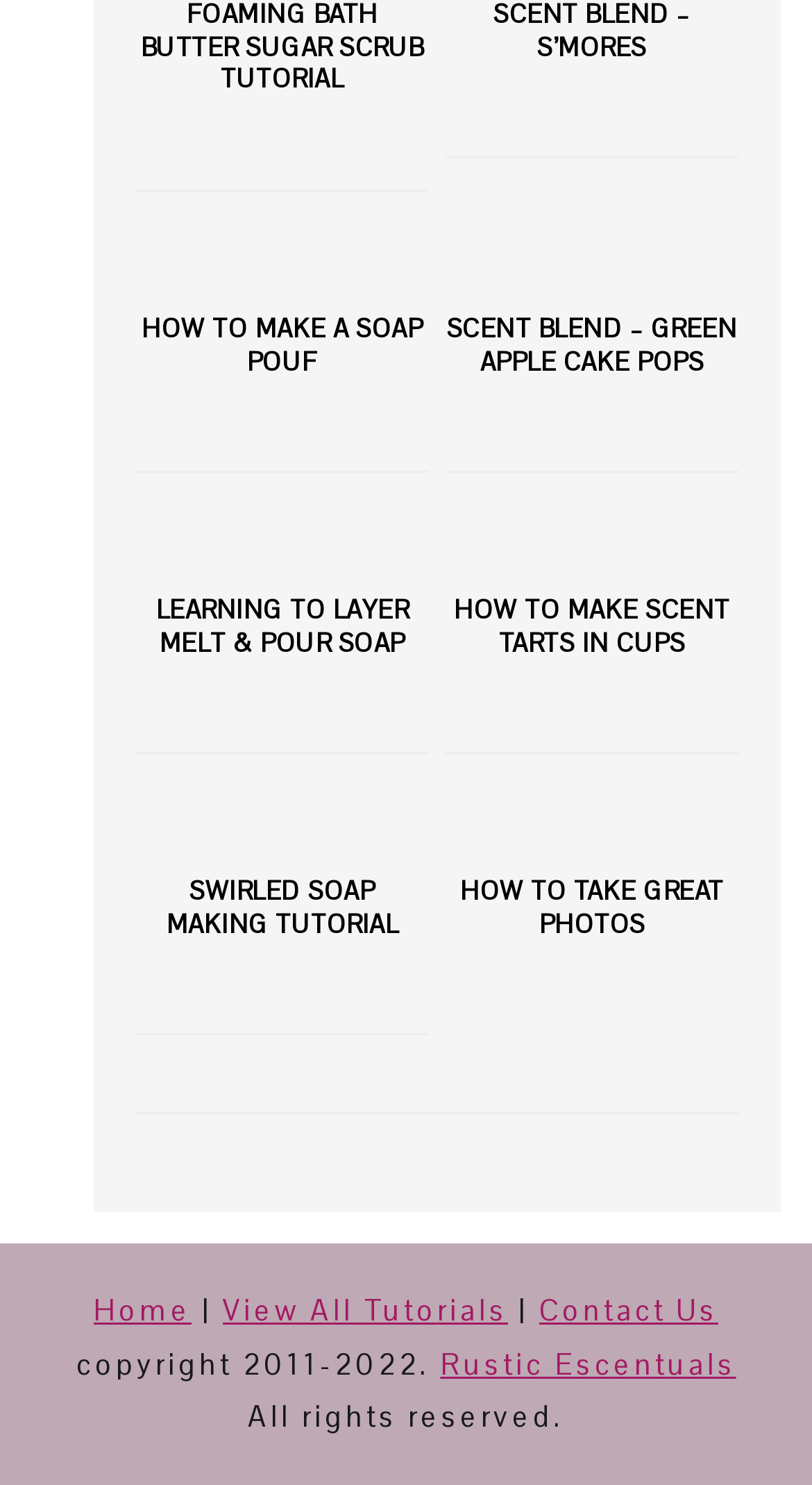Please determine the bounding box coordinates of the clickable area required to carry out the following instruction: "Visit the 'Rustic Escentuals' website". The coordinates must be four float numbers between 0 and 1, represented as [left, top, right, bottom].

[0.542, 0.906, 0.906, 0.931]